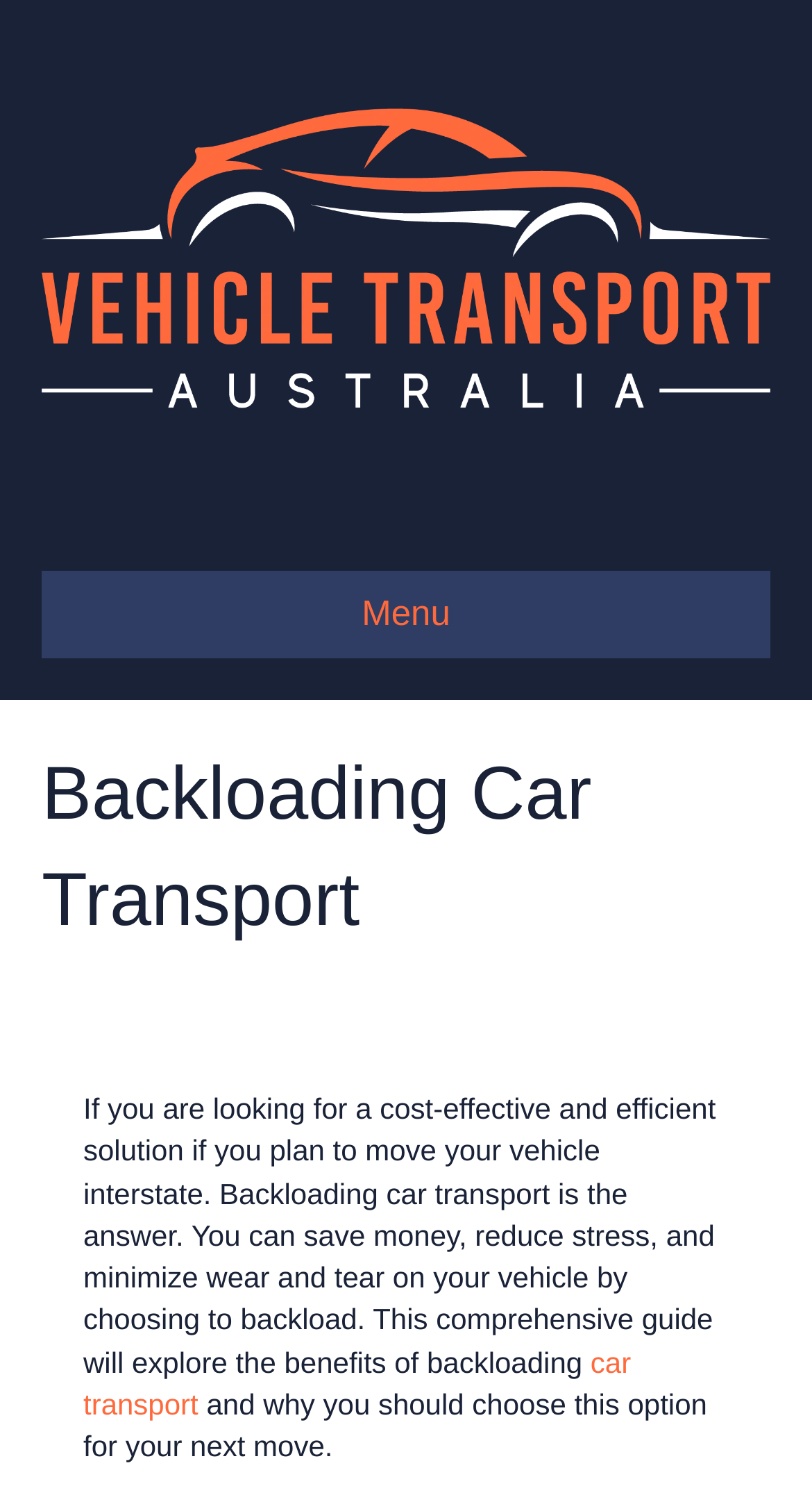Explain the features and main sections of the webpage comprehensively.

The webpage is about backloading car transport services, specifically for interstate vehicle moving. At the top-left corner, there is a link to "Vehicle Transport Australia" accompanied by an image with the same name. Below this, a navigation menu labeled "Header Menu" is located, which contains a button labeled "Menu".

The main content of the webpage is divided into sections. The first section has a heading titled "Backloading Car Transport" and is followed by a paragraph of text that explains the benefits of backloading car transport, including cost-effectiveness, reduced stress, and minimized wear and tear on the vehicle. This text is positioned in the middle of the page, spanning about three-quarters of the page width.

Within this paragraph, there is a link to "car transport" that is placed near the bottom of the section. The text continues after the link, concluding the section. Overall, the webpage appears to be informative, providing a comprehensive guide to backloading car transport services.